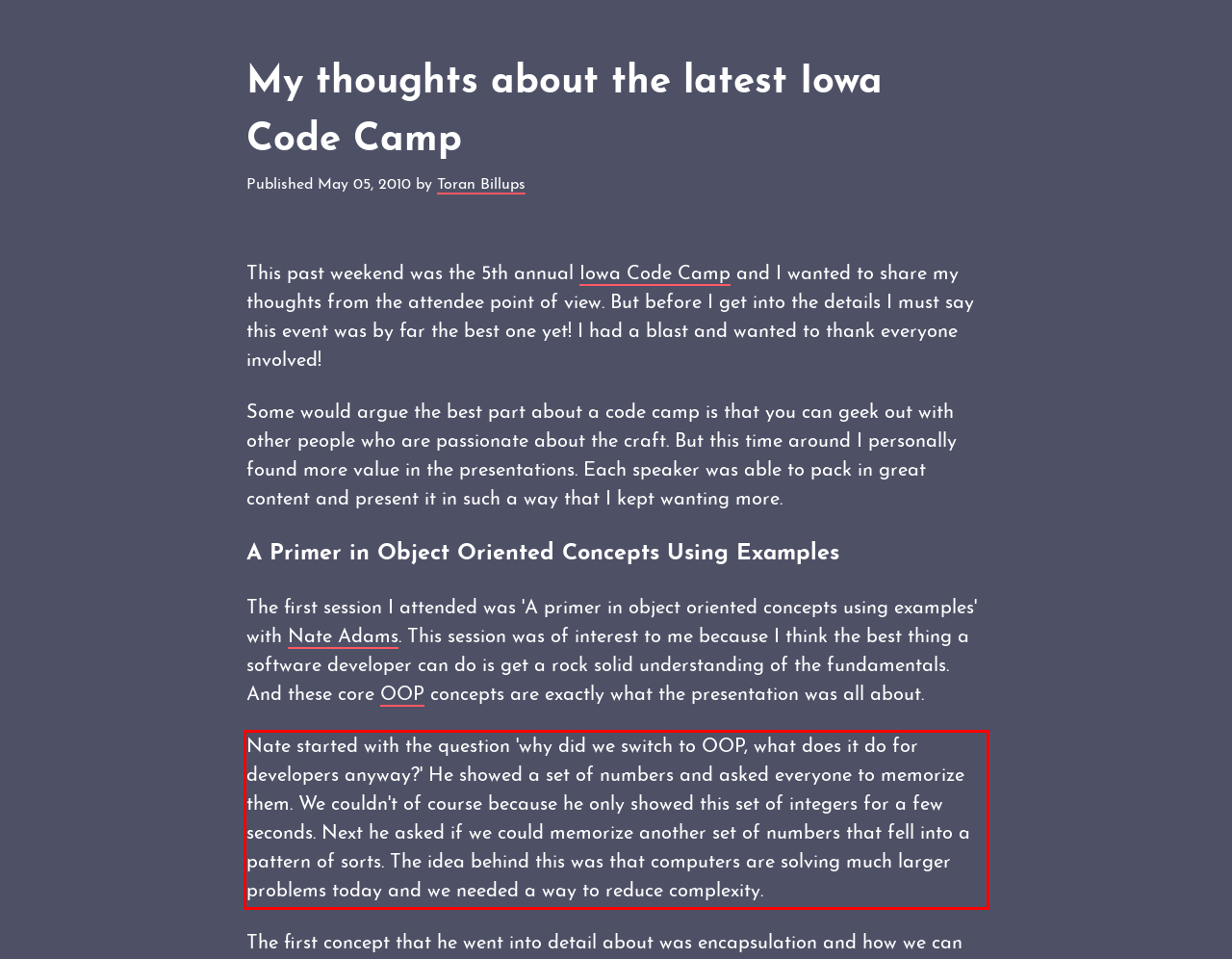Please analyze the provided webpage screenshot and perform OCR to extract the text content from the red rectangle bounding box.

Nate started with the question 'why did we switch to OOP, what does it do for developers anyway?' He showed a set of numbers and asked everyone to memorize them. We couldn't of course because he only showed this set of integers for a few seconds. Next he asked if we could memorize another set of numbers that fell into a pattern of sorts. The idea behind this was that computers are solving much larger problems today and we needed a way to reduce complexity.